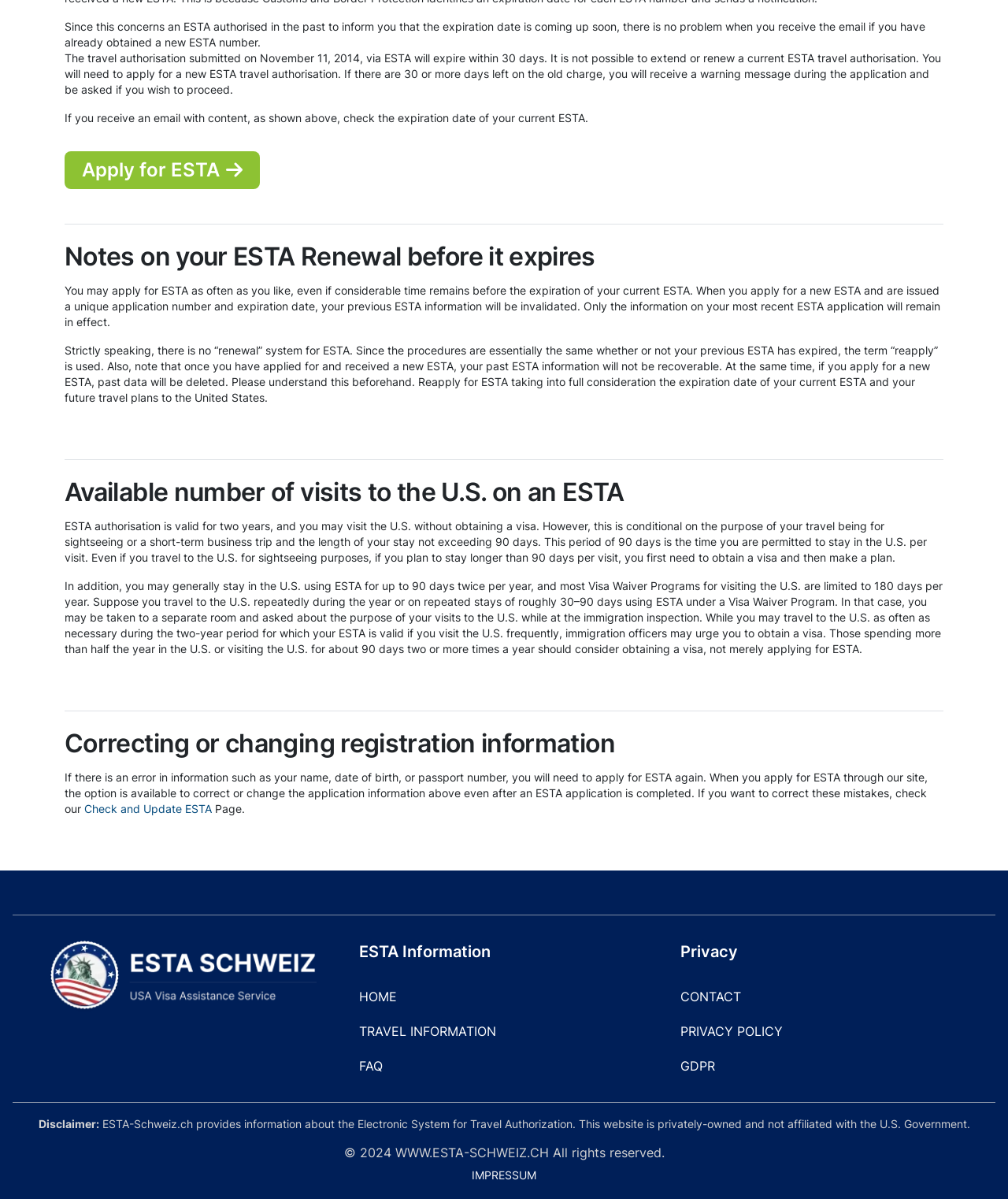Identify the bounding box coordinates of the clickable section necessary to follow the following instruction: "Contact us". The coordinates should be presented as four float numbers from 0 to 1, i.e., [left, top, right, bottom].

[0.669, 0.819, 0.783, 0.843]